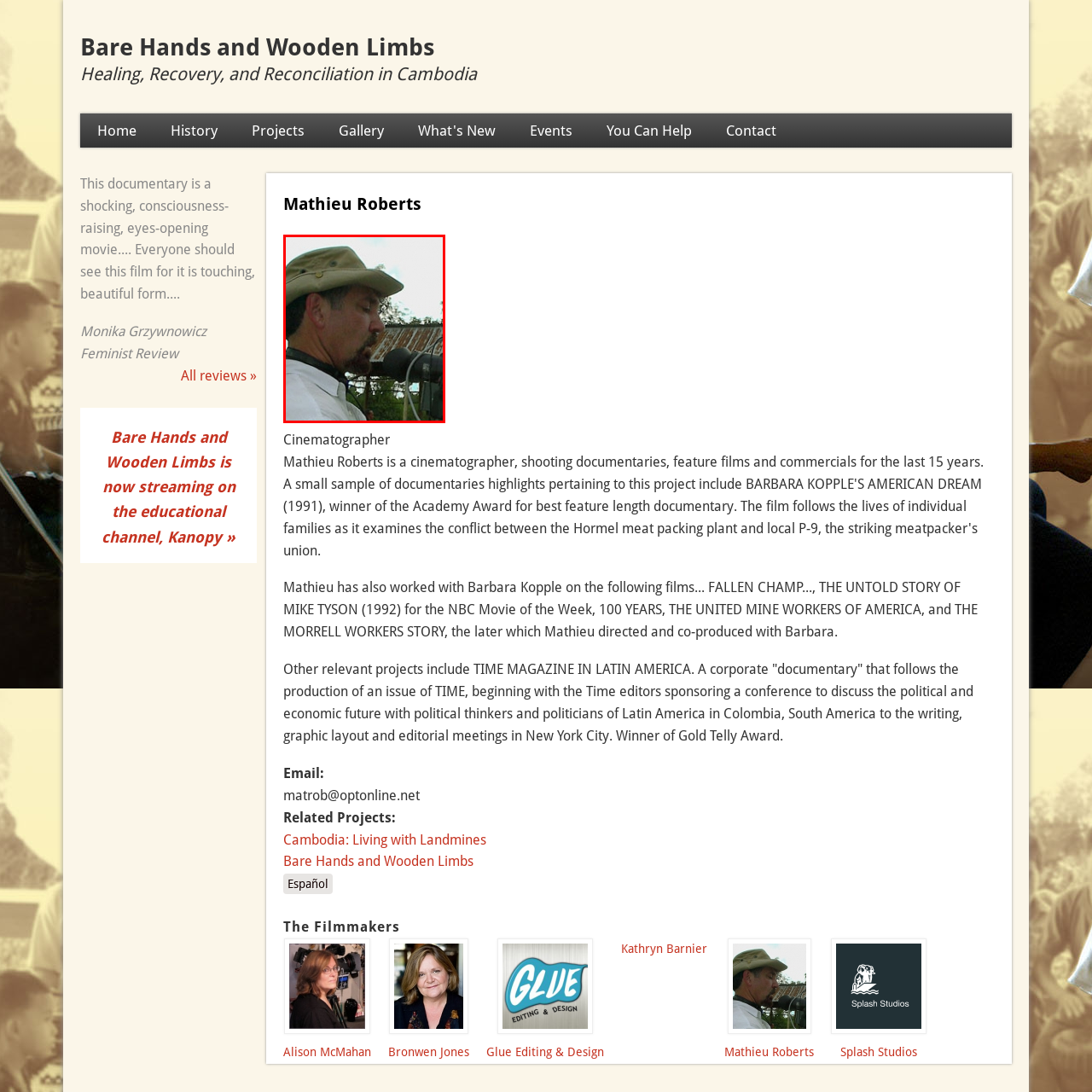Observe the area inside the red box, Is Mathieu Roberts speaking into a microphone? Respond with a single word or phrase.

Yes